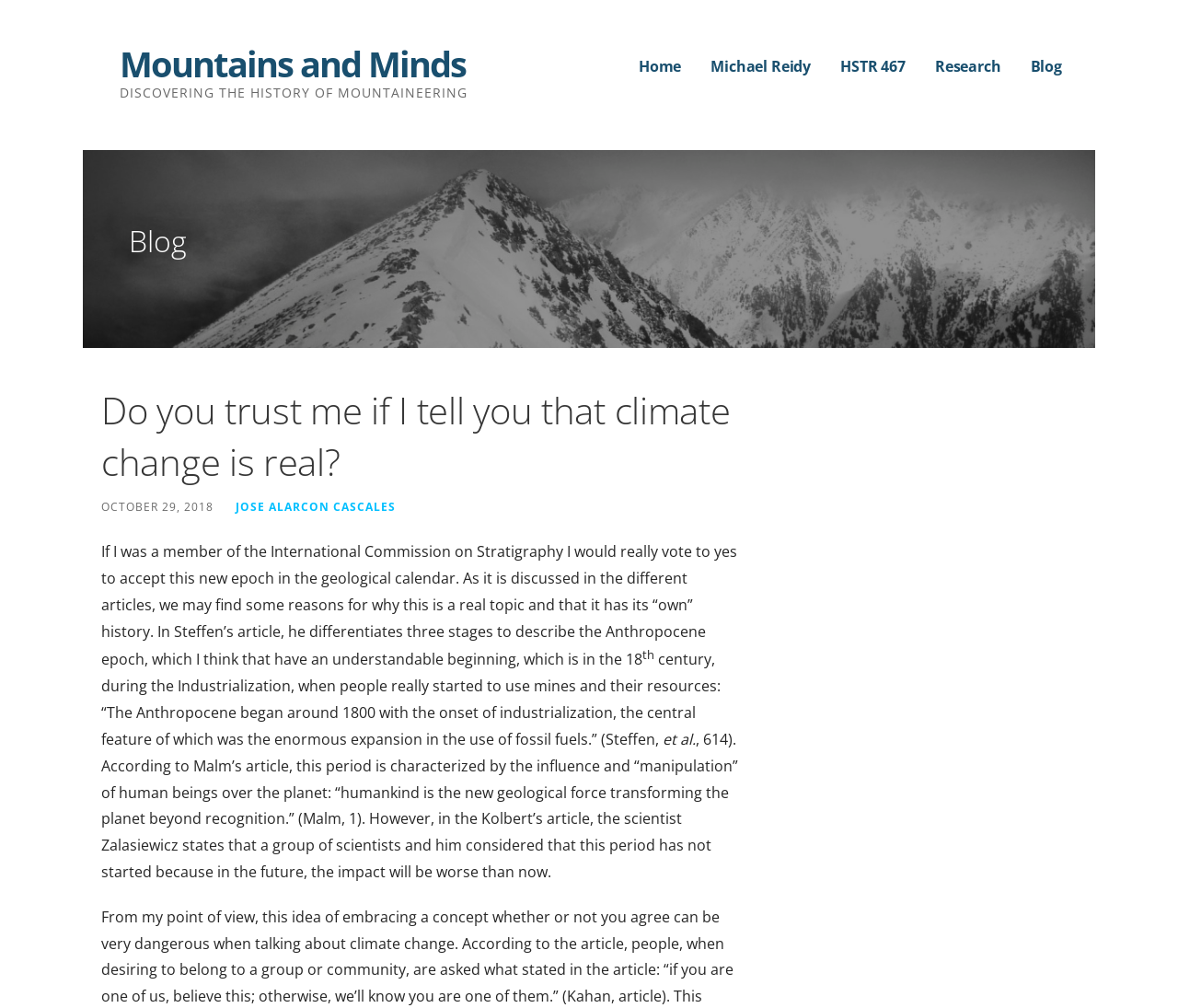Look at the image and give a detailed response to the following question: Who is the author of the blog post?

The author of the blog post can be determined by looking at the text 'JOSE ALARCON CASCALES' which is a link, indicating that it is the author's name.